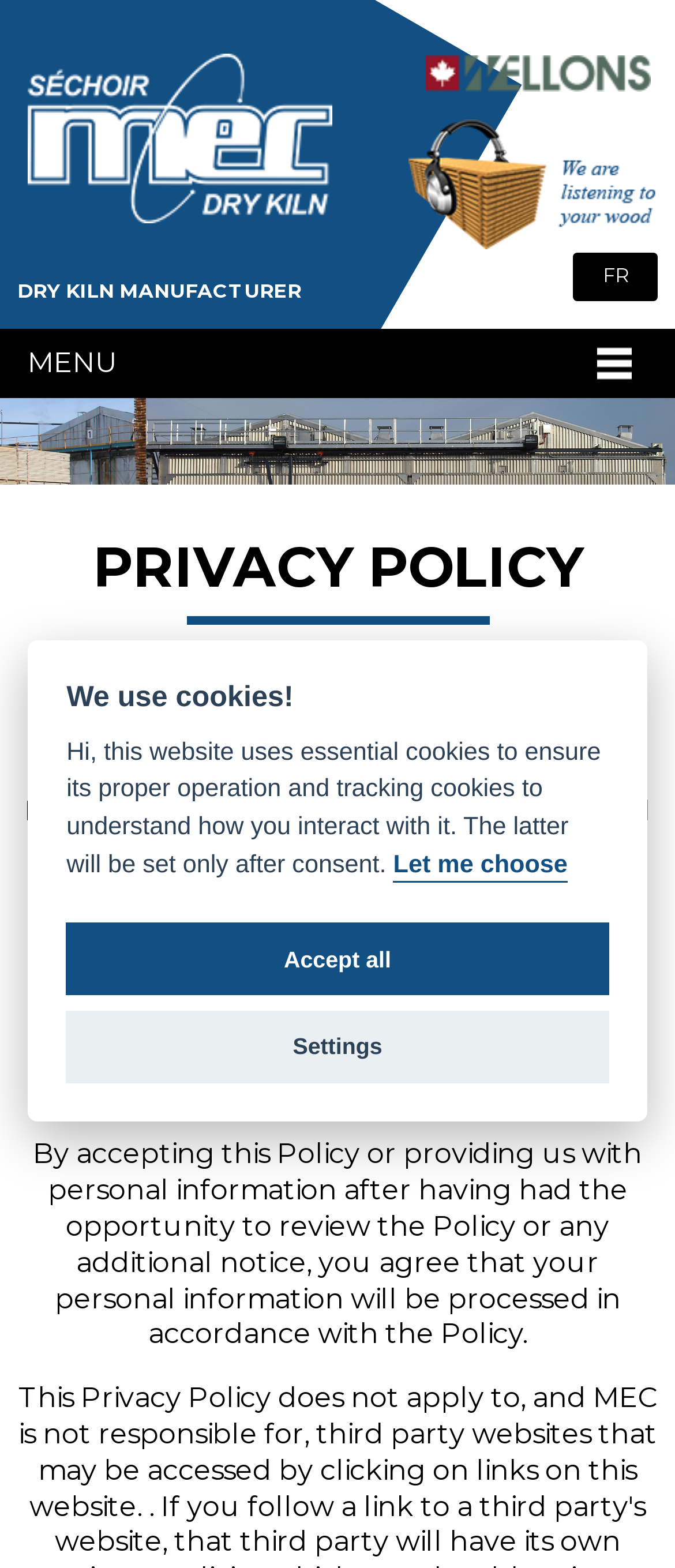Identify the bounding box for the UI element described as: "parent_node: DRY KILN MANUFACTURER". Ensure the coordinates are four float numbers between 0 and 1, formatted as [left, top, right, bottom].

[0.0, 0.034, 0.492, 0.142]